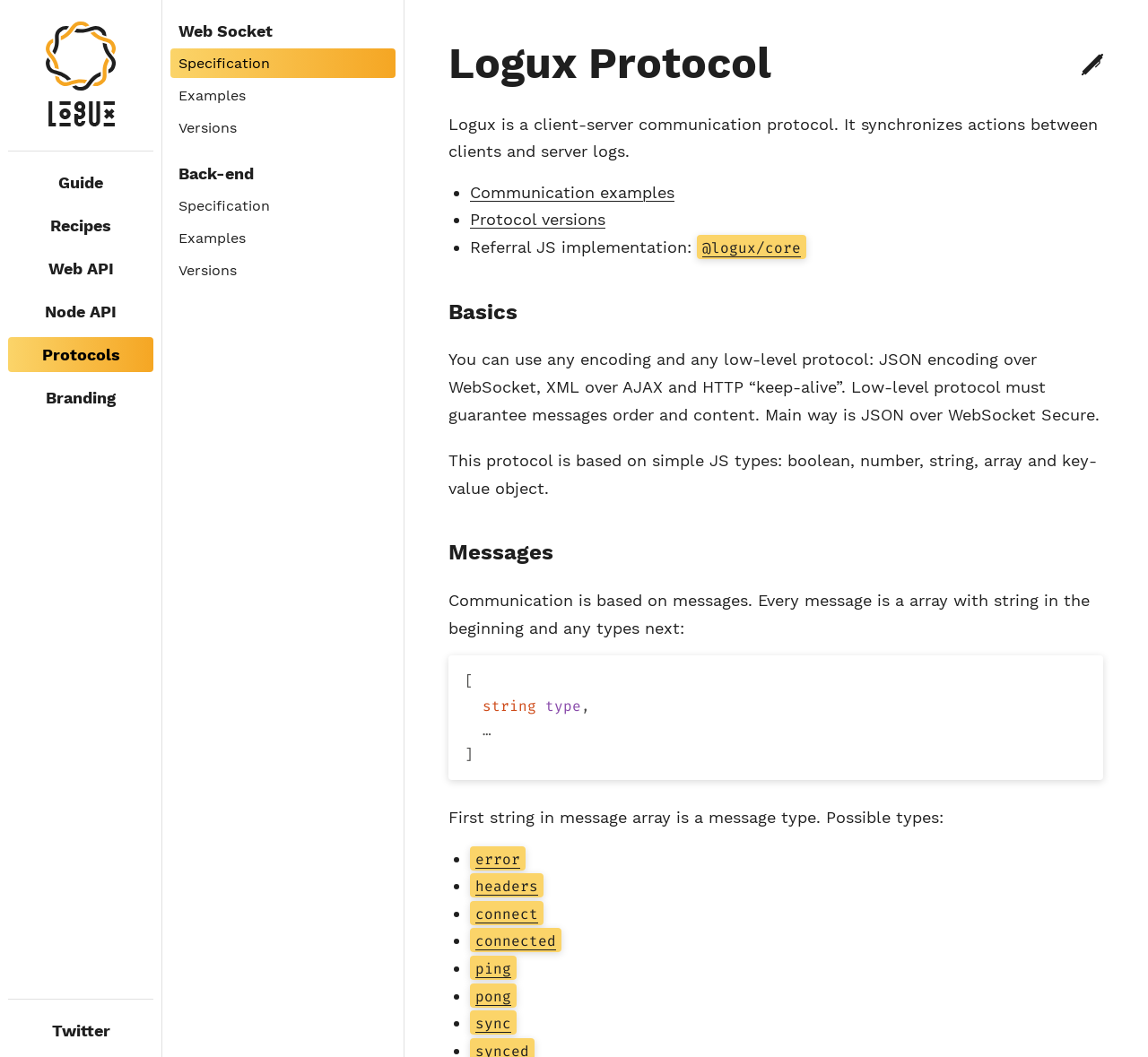Identify the bounding box coordinates for the region of the element that should be clicked to carry out the instruction: "Visit the 'Twitter' page". The bounding box coordinates should be four float numbers between 0 and 1, i.e., [left, top, right, bottom].

[0.007, 0.958, 0.134, 0.992]